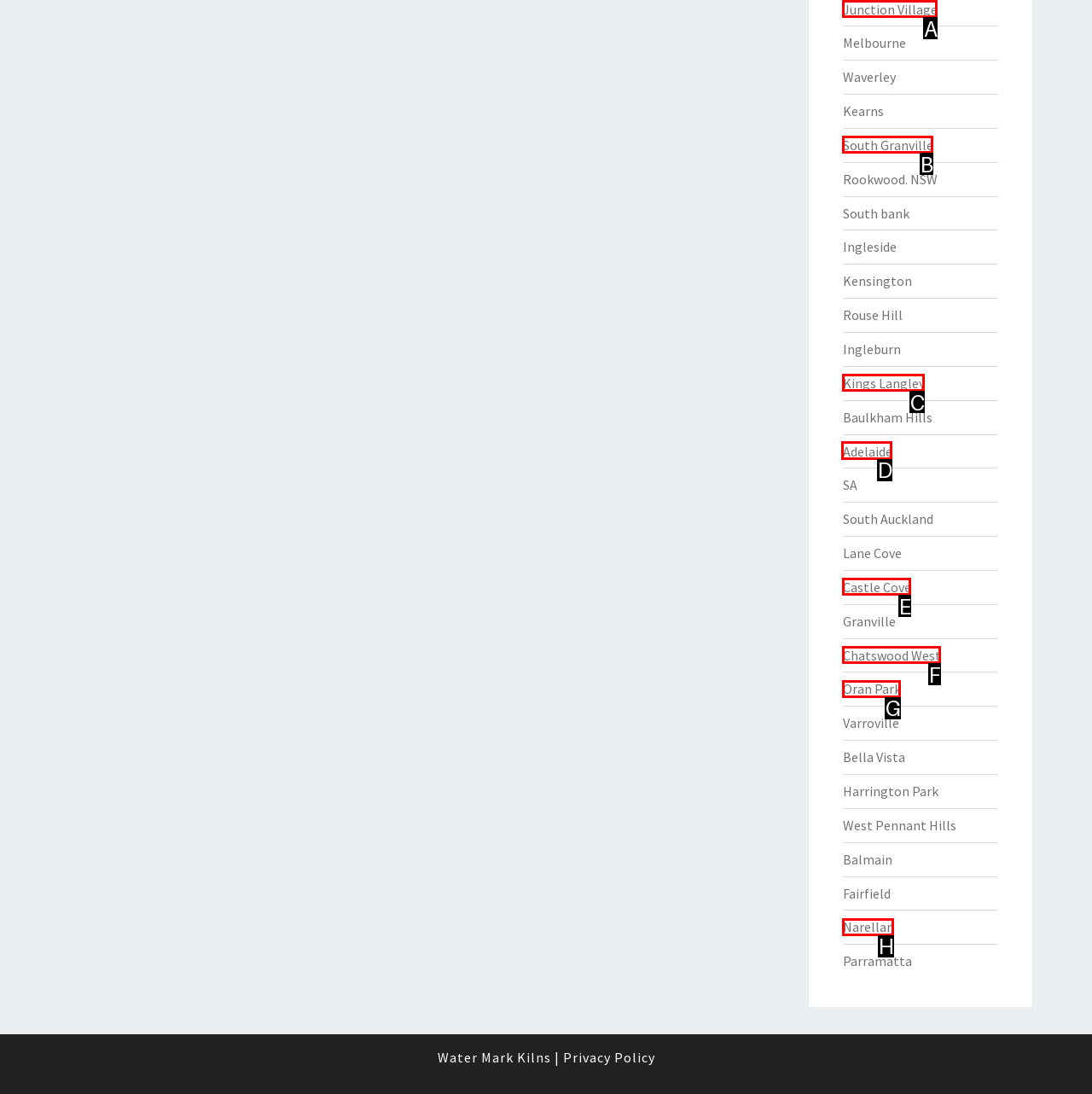For the task: go to Adelaide, specify the letter of the option that should be clicked. Answer with the letter only.

D